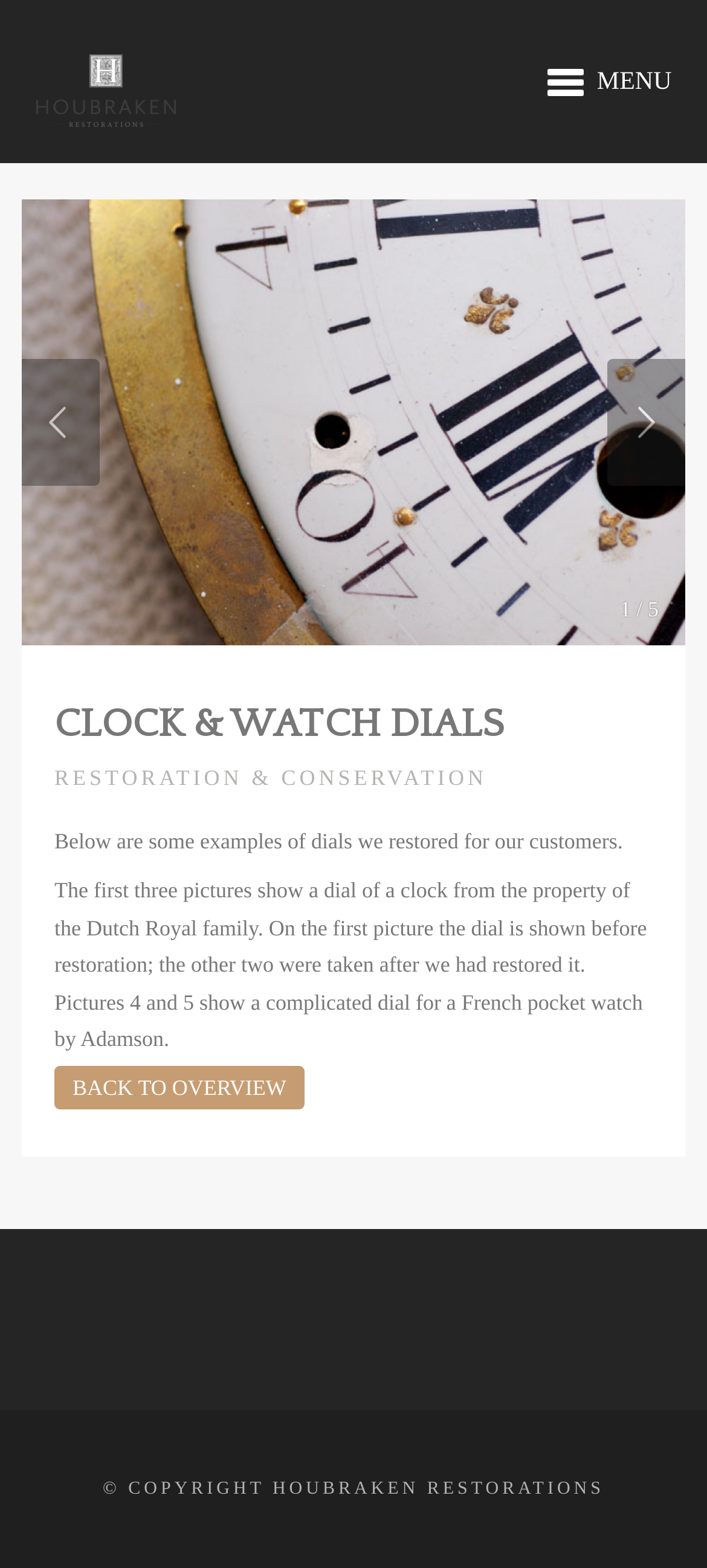Please provide a short answer using a single word or phrase for the question:
What type of items does the company restore?

Clock and watch dials